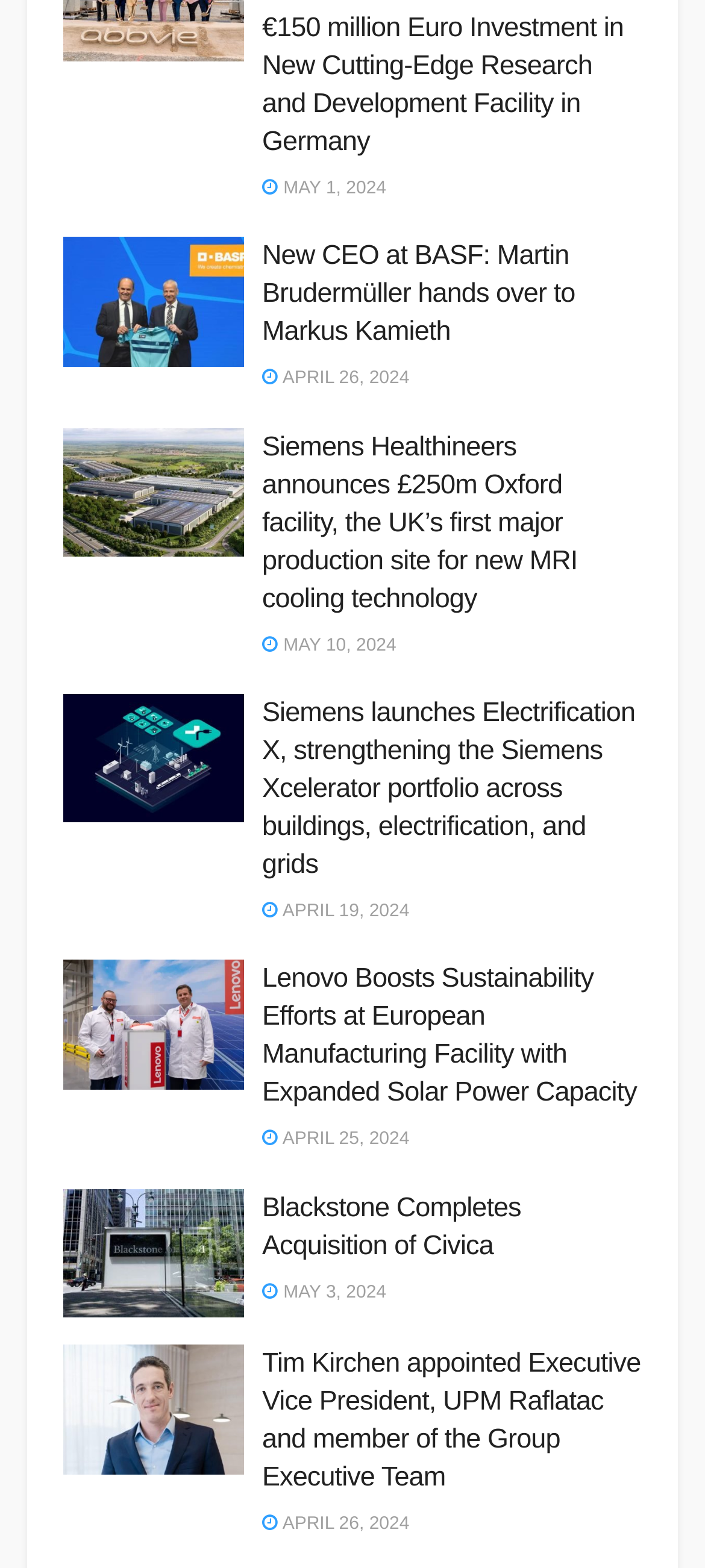Use a single word or phrase to answer the question:
How many articles are on this webpage?

8